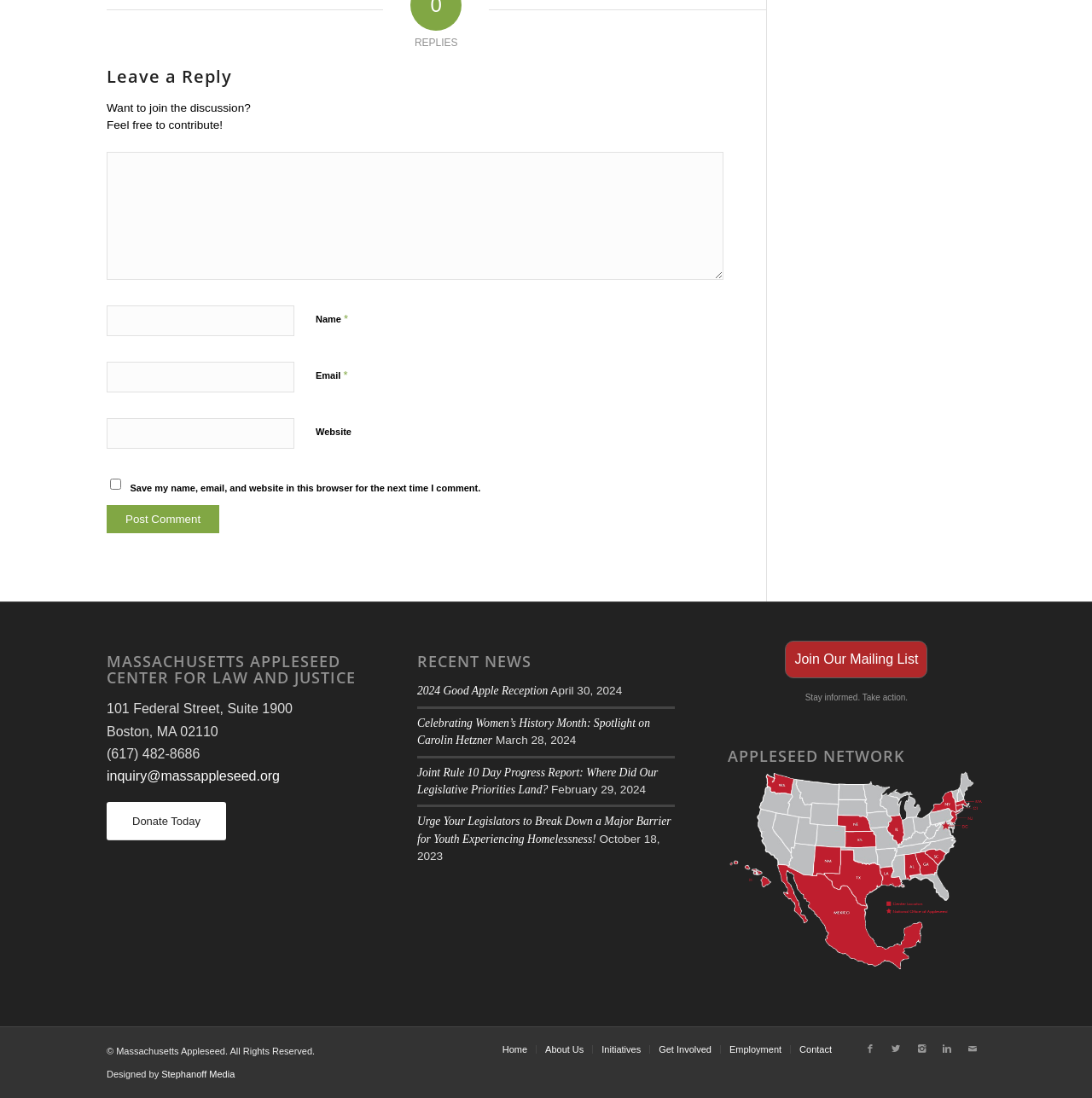Locate the bounding box coordinates of the clickable region necessary to complete the following instruction: "Donate today". Provide the coordinates in the format of four float numbers between 0 and 1, i.e., [left, top, right, bottom].

[0.098, 0.731, 0.207, 0.765]